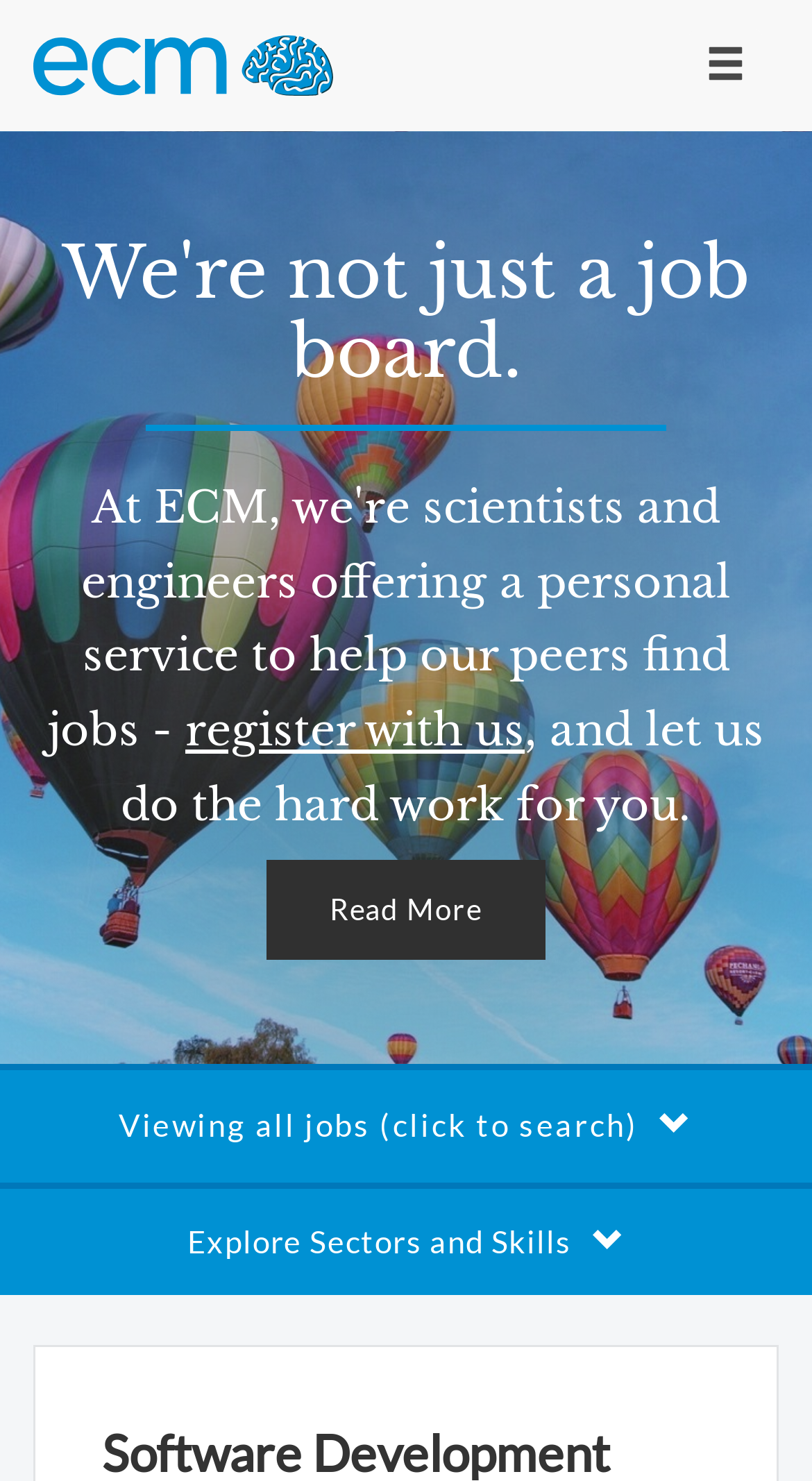Find the bounding box of the web element that fits this description: "Read More".

[0.329, 0.581, 0.671, 0.649]